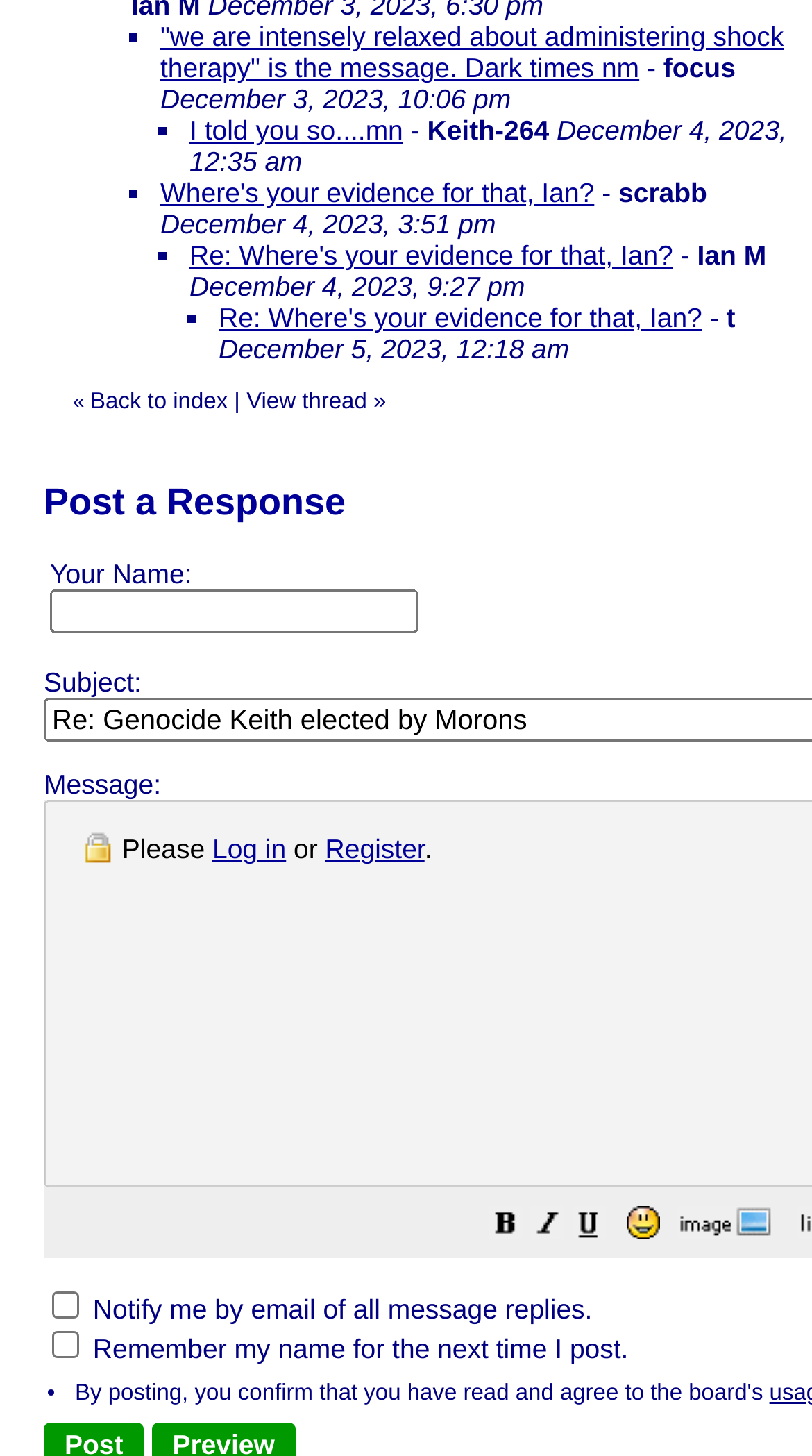What is the date of the first post?
Using the image as a reference, give an elaborate response to the question.

I found the date of the first post by looking at the list of posts and finding the earliest date, which is December 3, 2023, 10:06 pm.